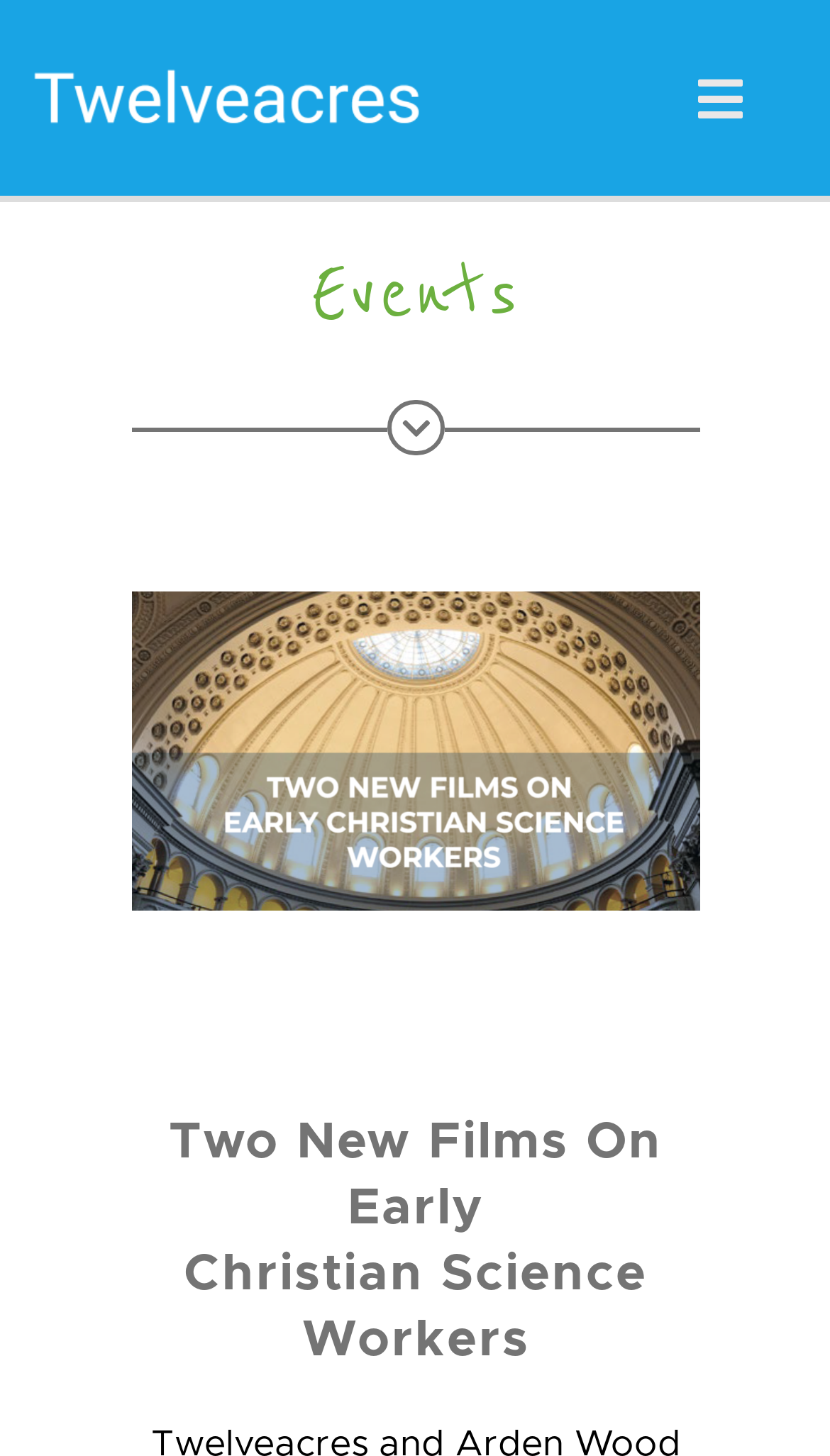Determine the bounding box coordinates for the area that should be clicked to carry out the following instruction: "Share on WhatsApp".

None